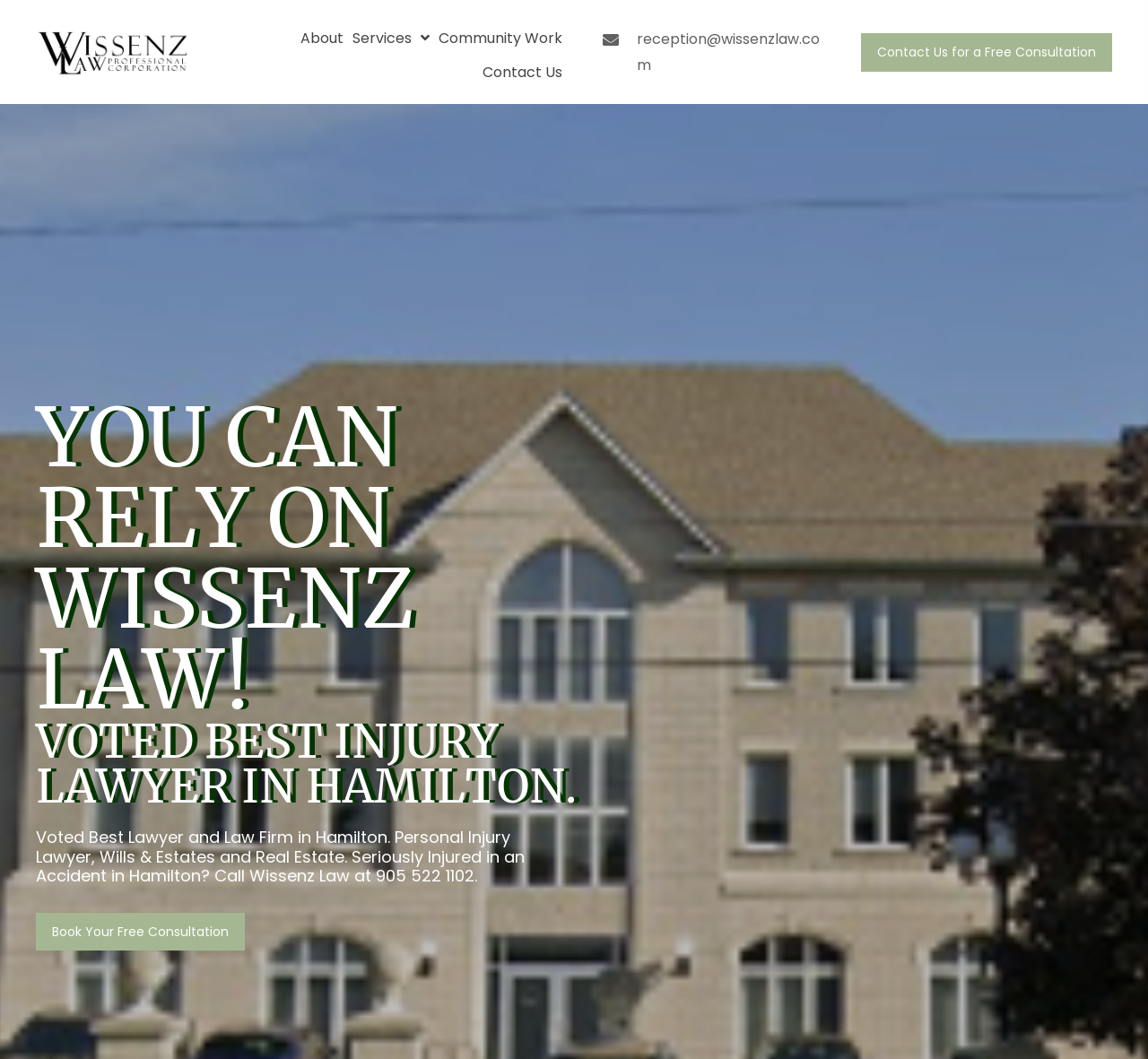Locate the heading on the webpage and return its text.

CALL WISSENZ LAW FOR THE BEST INJURY LAWYER IN HAMILTON